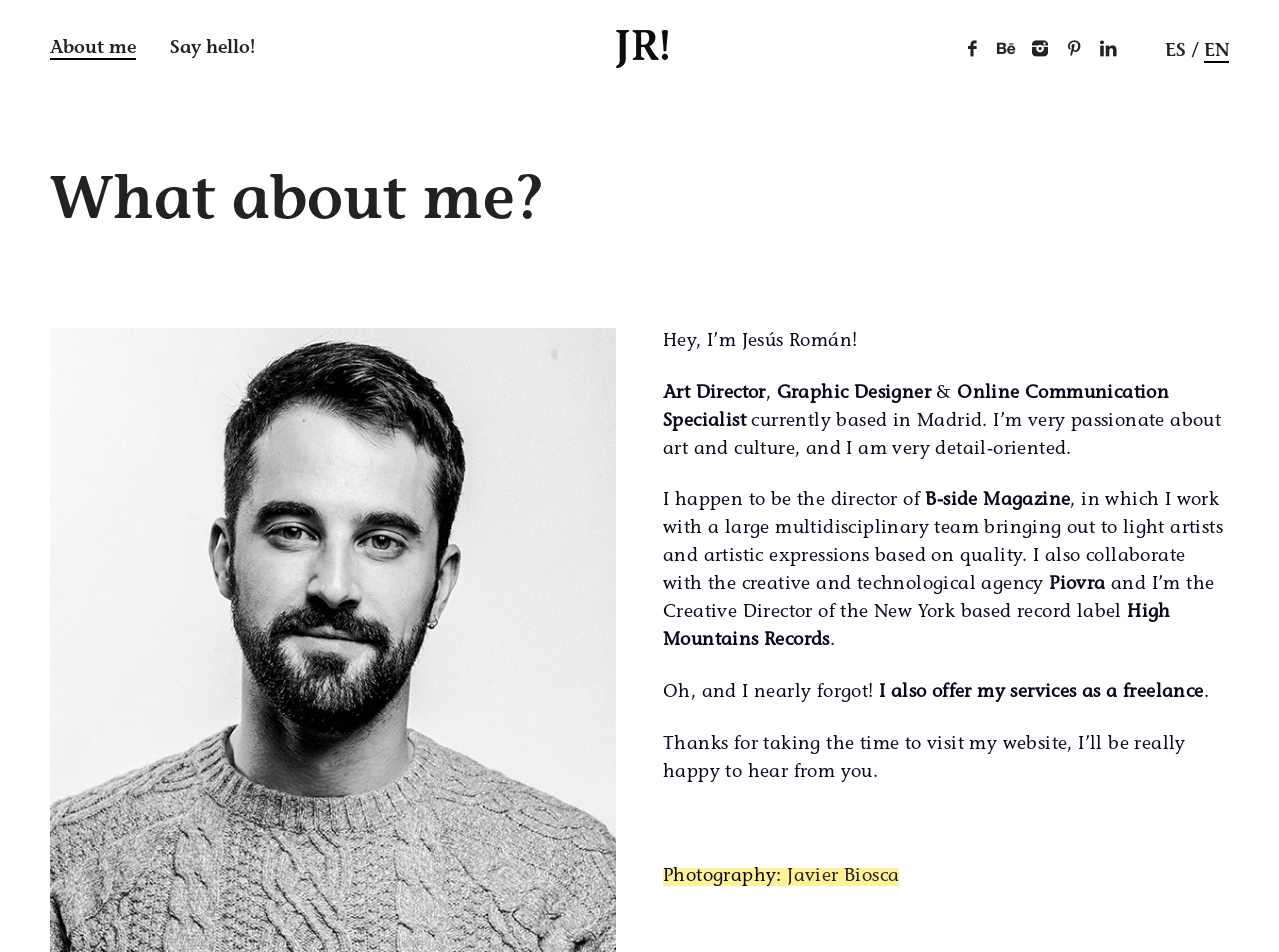Locate the bounding box coordinates for the element described below: "EN". The coordinates must be four float values between 0 and 1, formatted as [left, top, right, bottom].

[0.941, 0.045, 0.961, 0.066]